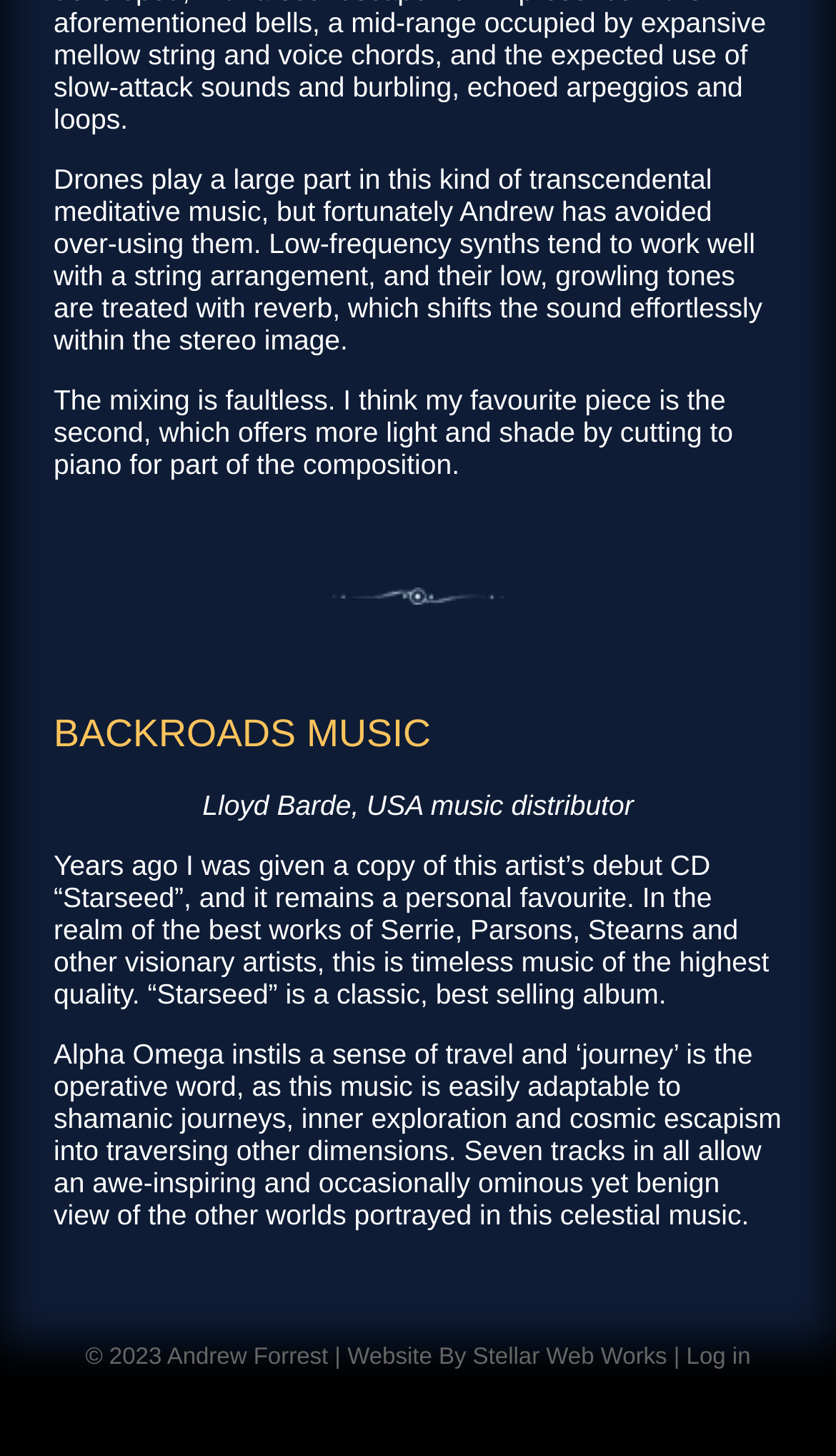Find and provide the bounding box coordinates for the UI element described with: "Log in".

[0.821, 0.923, 0.898, 0.94]